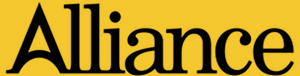Provide a thorough description of what you see in the image.

The image features the prominent logo of the Alliance Party, displayed prominently against a bold yellow background. The word "Alliance" is presented in an elegant, serif typeface, which conveys a sense of authority and unity. This logo symbolizes the party's vision and mission in the political landscape, representing their commitment to inclusivity and collaboration. The striking color contrast enhances visibility, making it an eye-catching element associated with the party's branding and public identity.